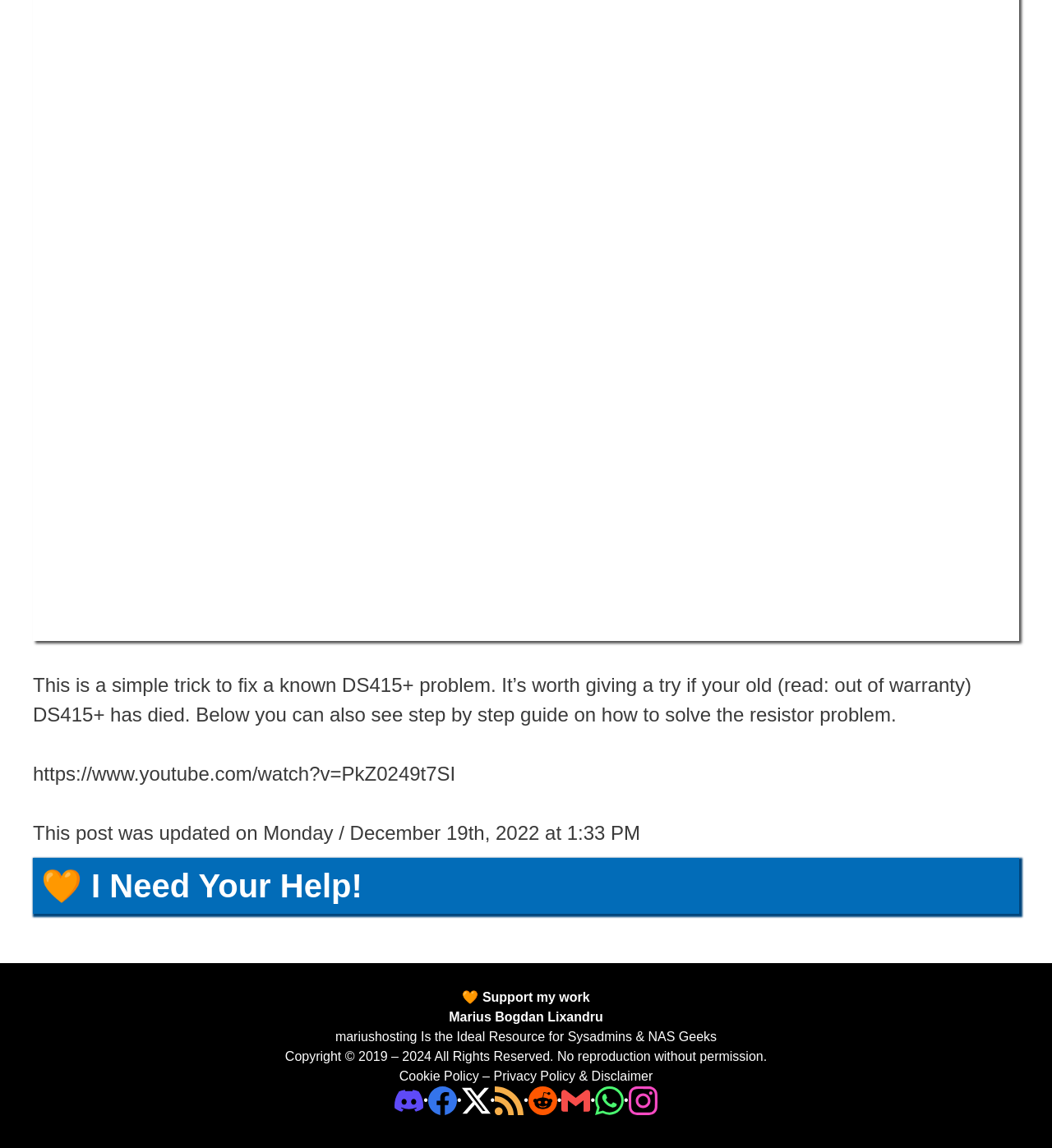Answer the question below using just one word or a short phrase: 
What is the author's request?

Help